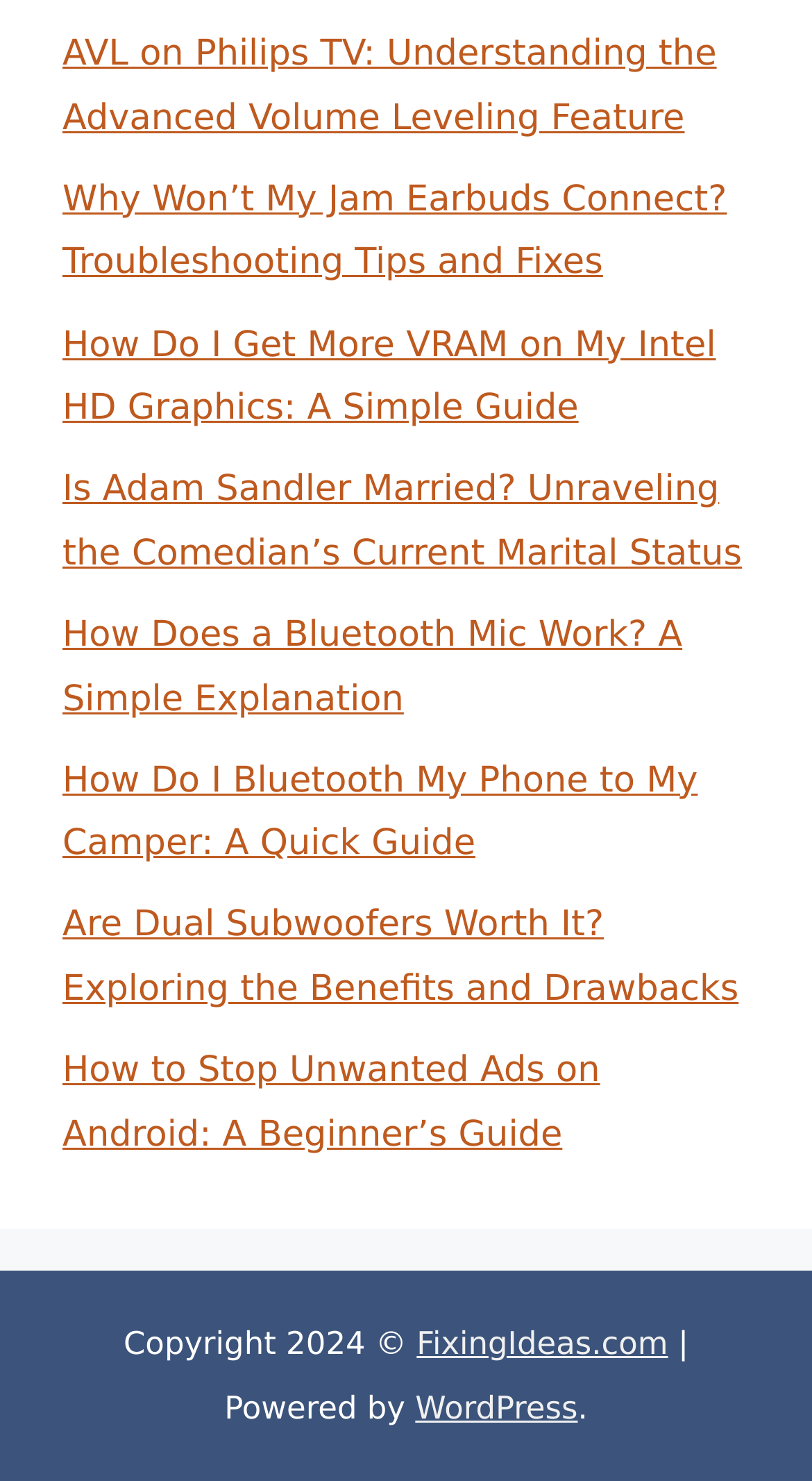How many links are on the webpage?
Look at the image and respond with a one-word or short-phrase answer.

9